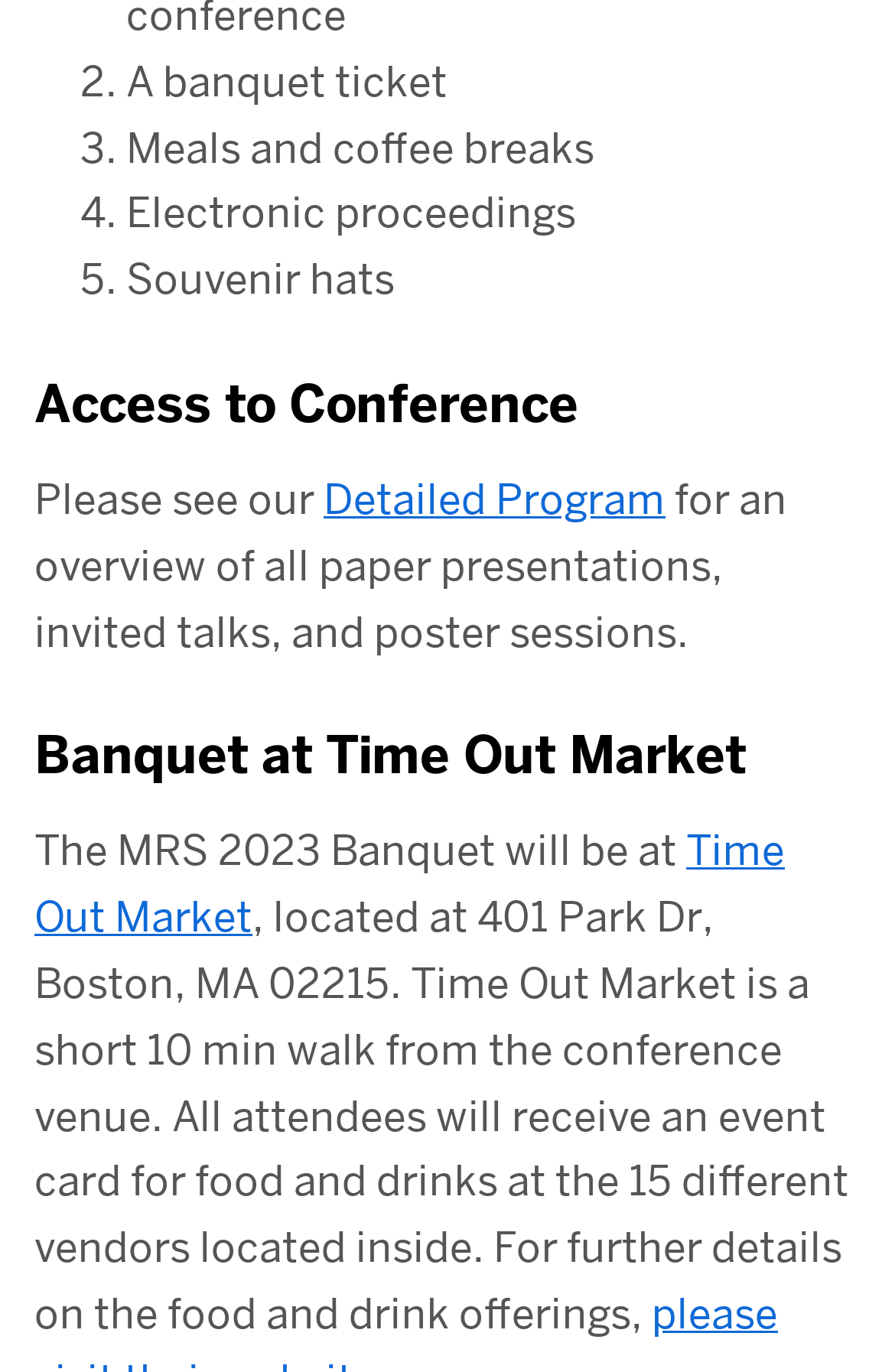Locate the bounding box coordinates for the element described below: "Travel". The coordinates must be four float values between 0 and 1, formatted as [left, top, right, bottom].

[0.077, 0.036, 0.923, 0.127]